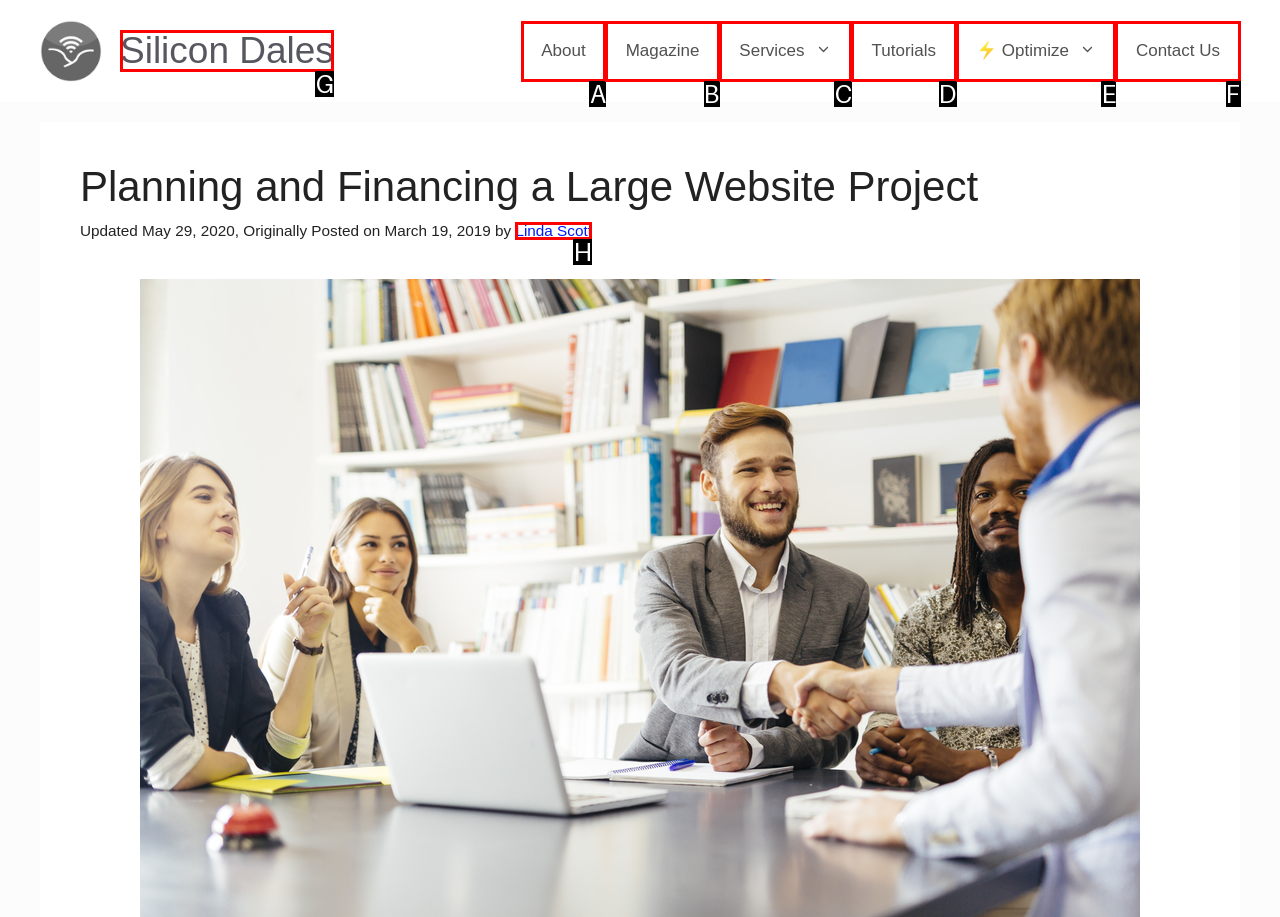Identify the HTML element that corresponds to the description: TV and Cable
Provide the letter of the matching option from the given choices directly.

None